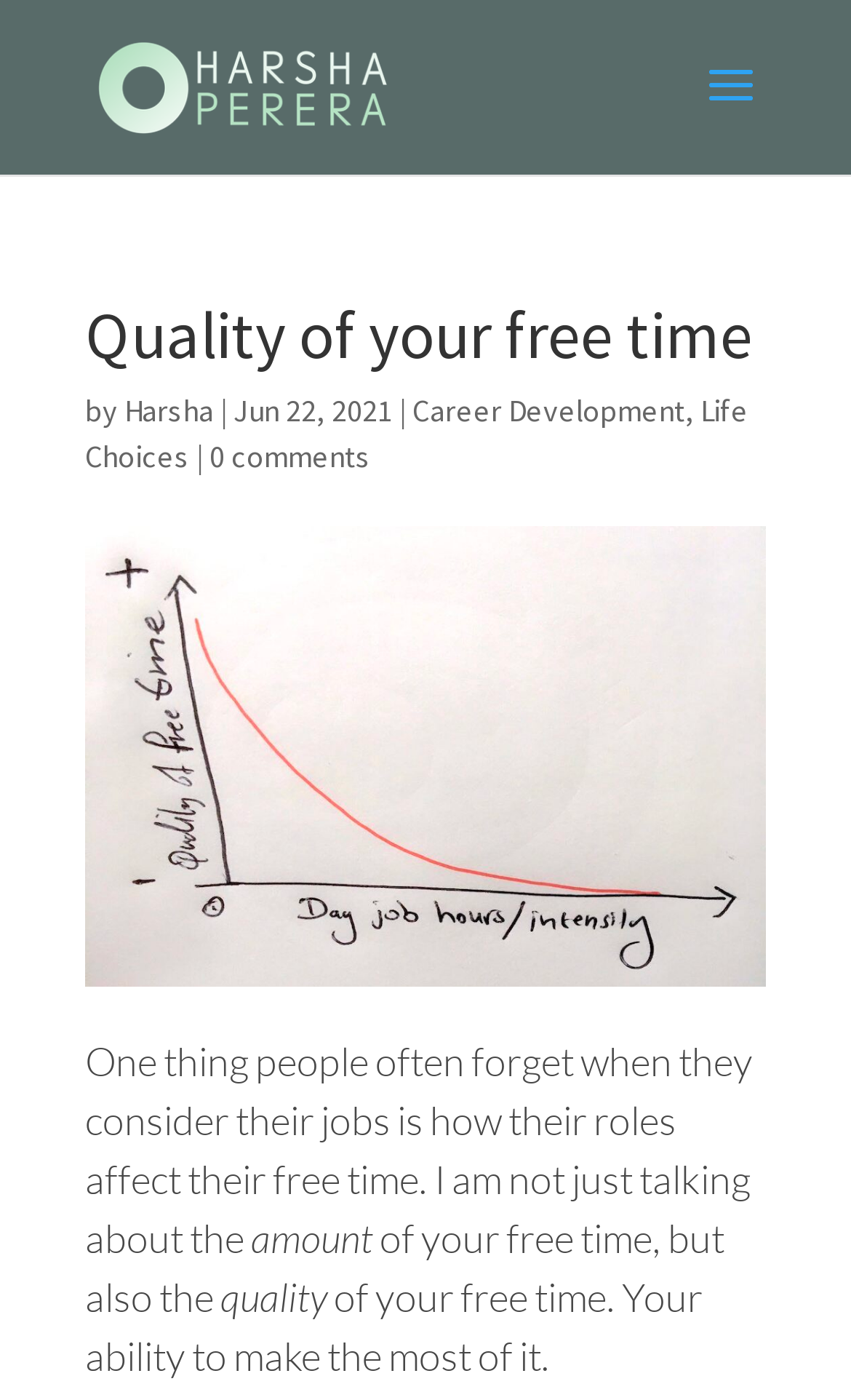What are the categories related to the article?
Please craft a detailed and exhaustive response to the question.

The categories related to the article can be found by looking at the links below the main heading 'Quality of your free time'. There are two categories mentioned, which are 'Career Development' and 'Life Choices'.